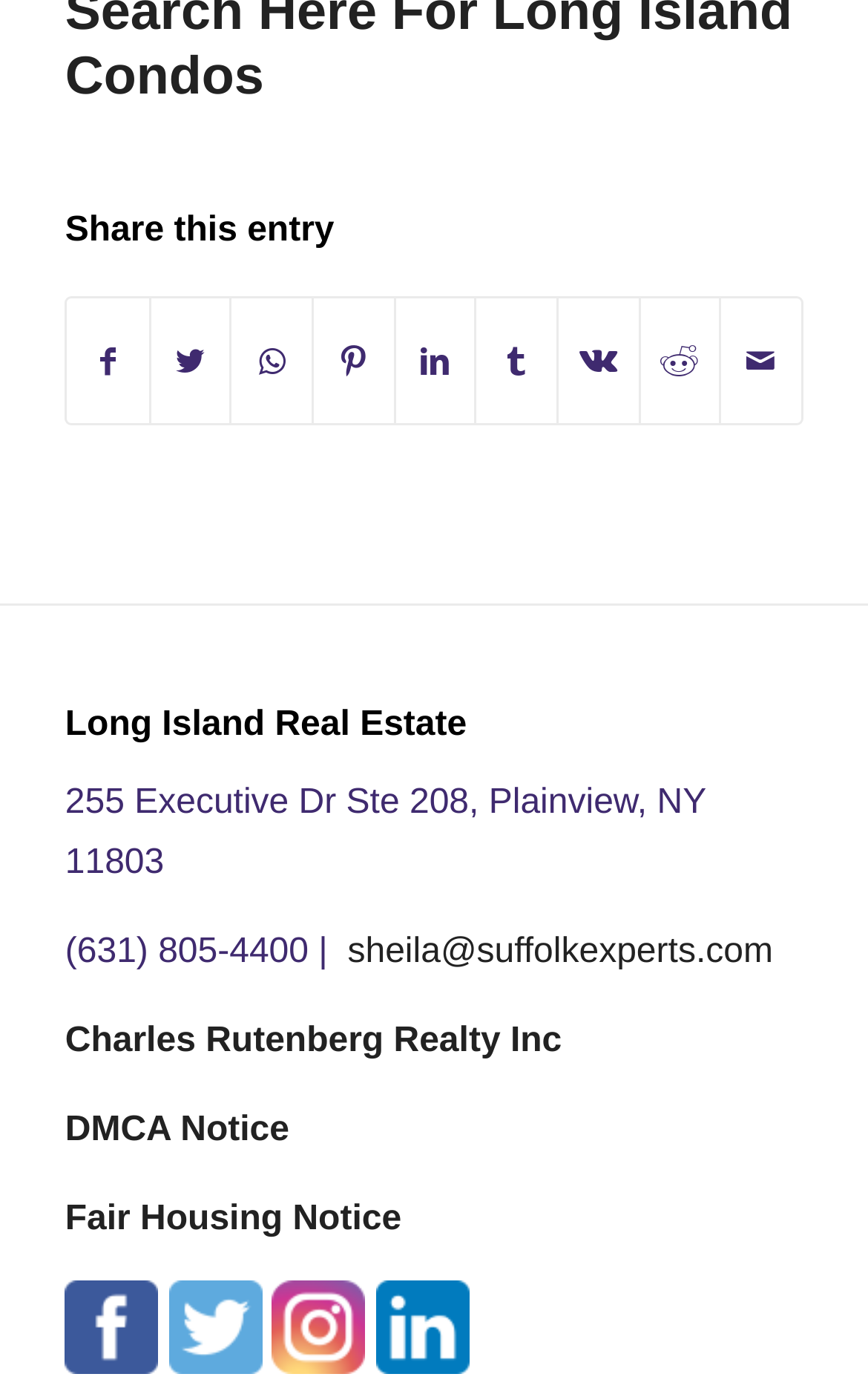Specify the bounding box coordinates of the element's area that should be clicked to execute the given instruction: "read about De-clutter Me!". The coordinates should be four float numbers between 0 and 1, i.e., [left, top, right, bottom].

None